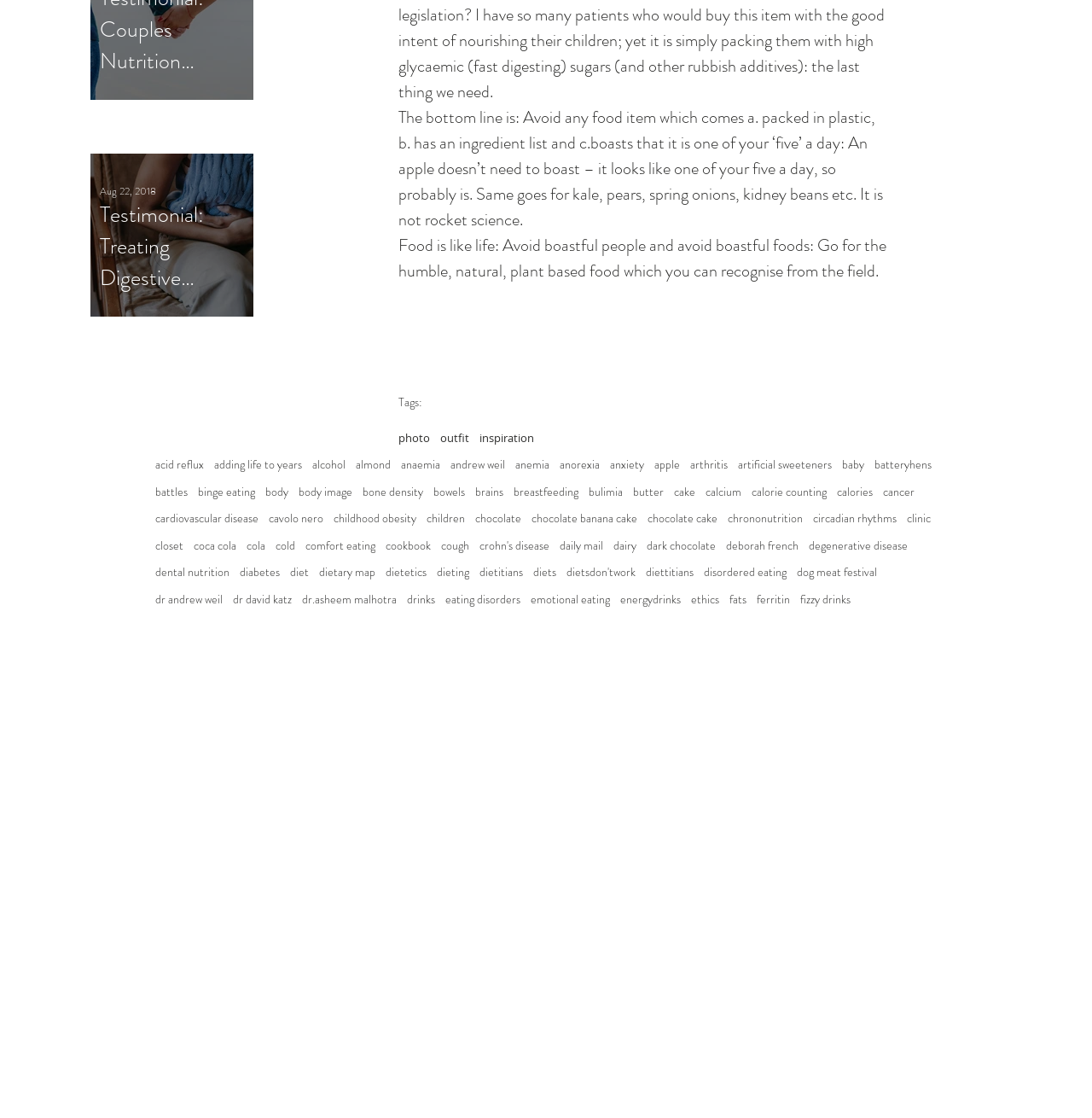Please provide a comprehensive answer to the question based on the screenshot: What is the advice given in the testimonial?

I obtained this answer by reading the text in the testimonial section which says 'Food is like life: Avoid boastful people and avoid boastful foods: Go for the humble, natural, plant based food which you can recognise from the field.' This suggests that the advice is to avoid boastful foods.